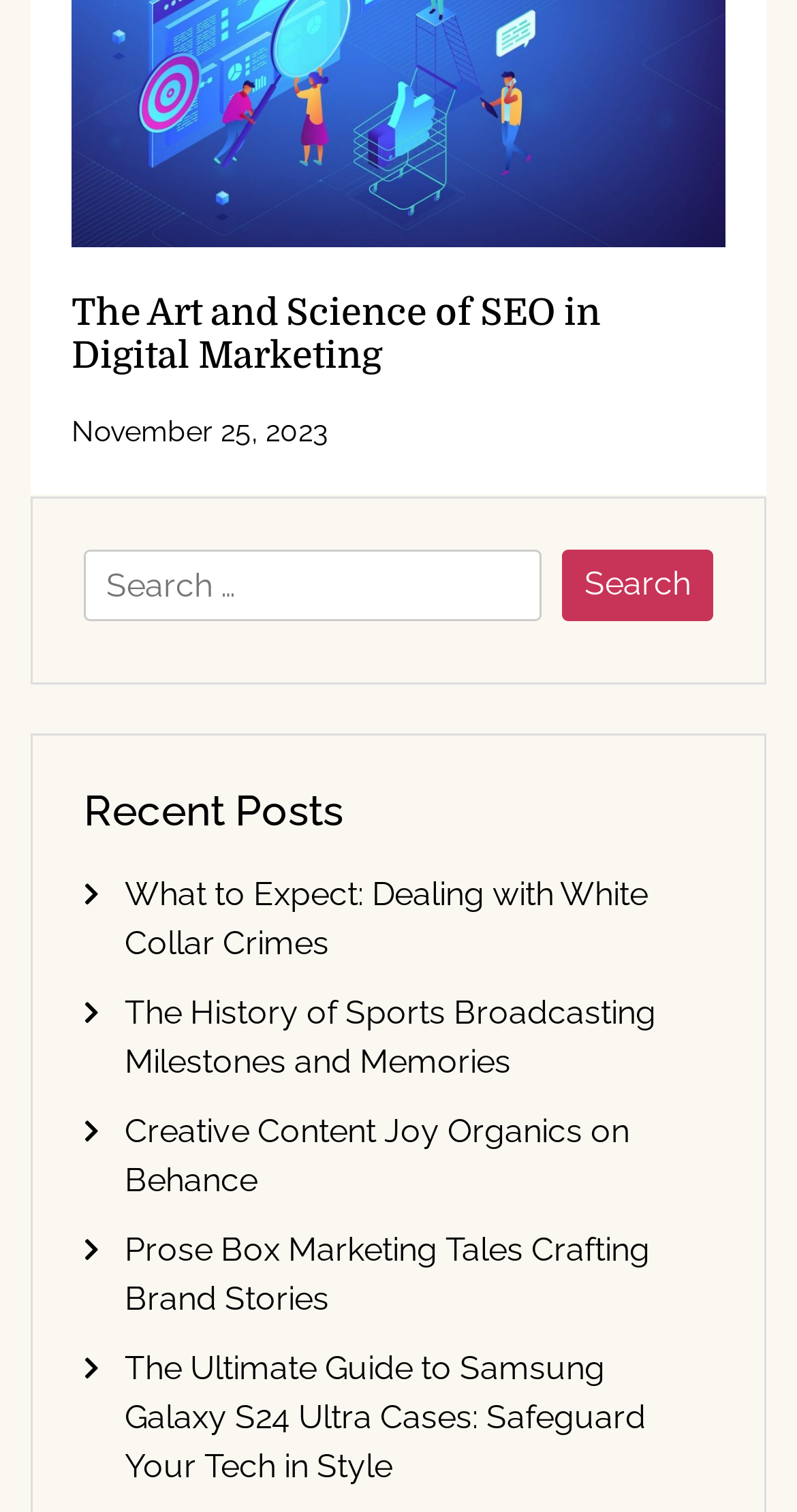Find the bounding box coordinates for the element that must be clicked to complete the instruction: "Read the article about white collar crimes". The coordinates should be four float numbers between 0 and 1, indicated as [left, top, right, bottom].

[0.156, 0.578, 0.813, 0.636]